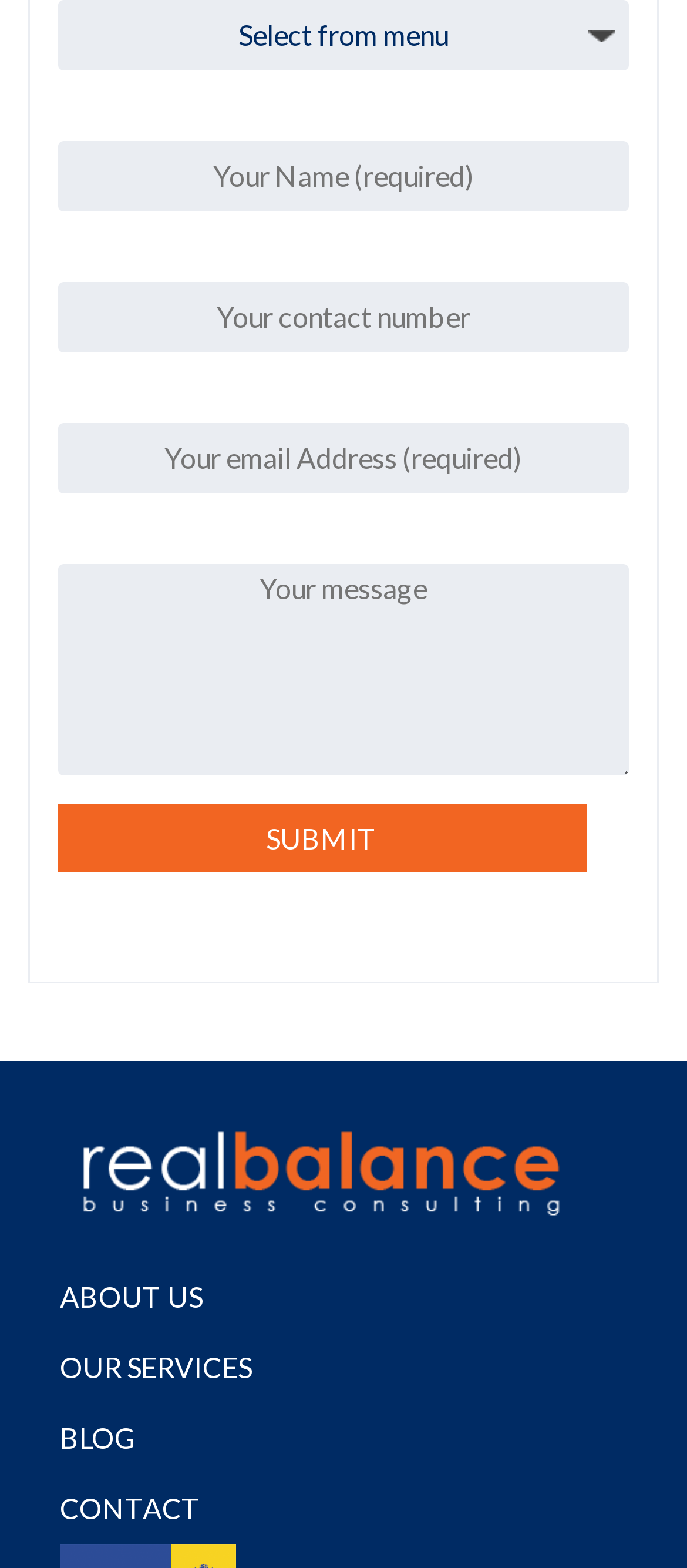Can you find the bounding box coordinates for the element that needs to be clicked to execute this instruction: "Input your email address"? The coordinates should be given as four float numbers between 0 and 1, i.e., [left, top, right, bottom].

[0.084, 0.27, 0.916, 0.315]